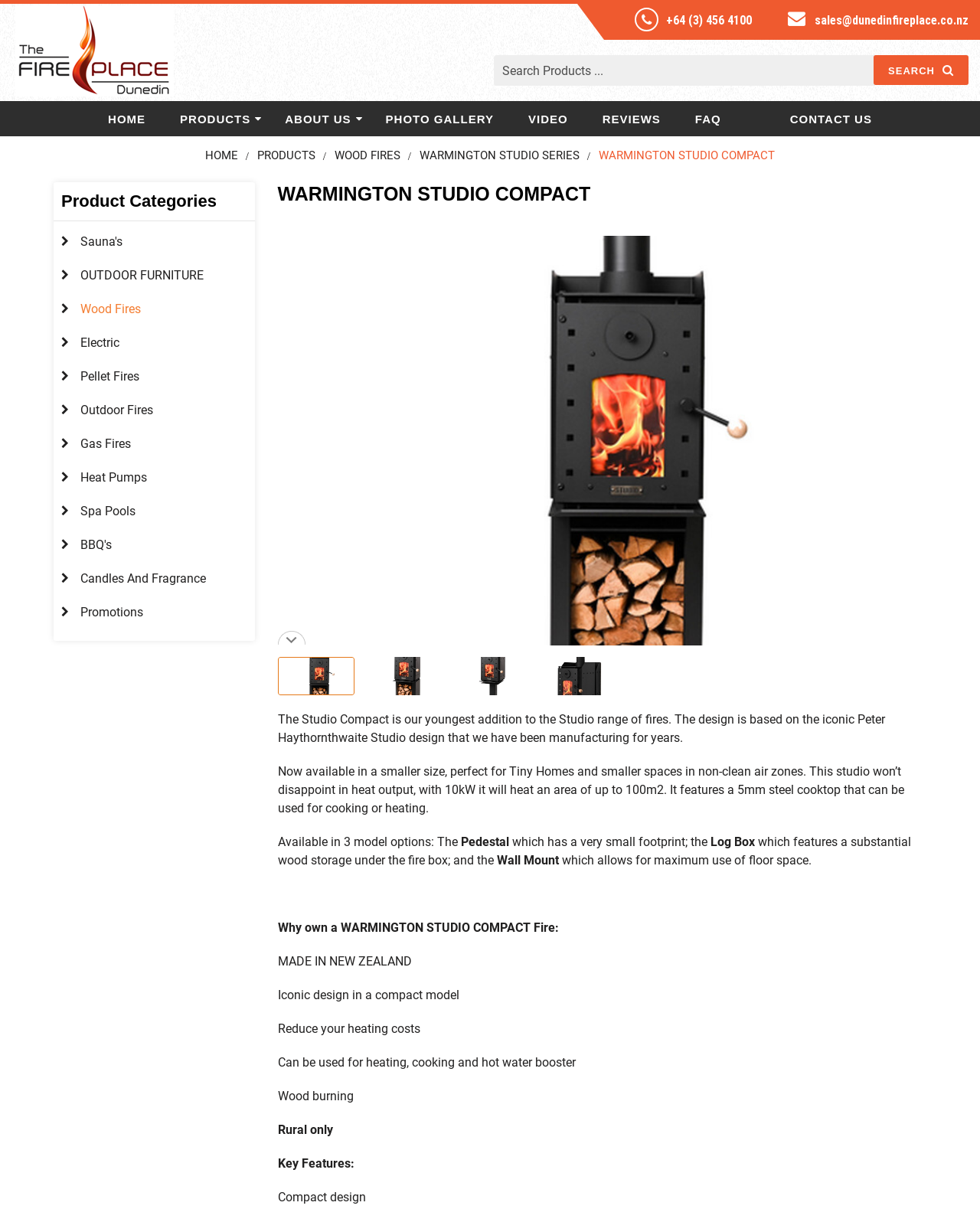What is the phone number of Dunedin Fireplace?
Using the image, give a concise answer in the form of a single word or short phrase.

+64 (3) 456 4100